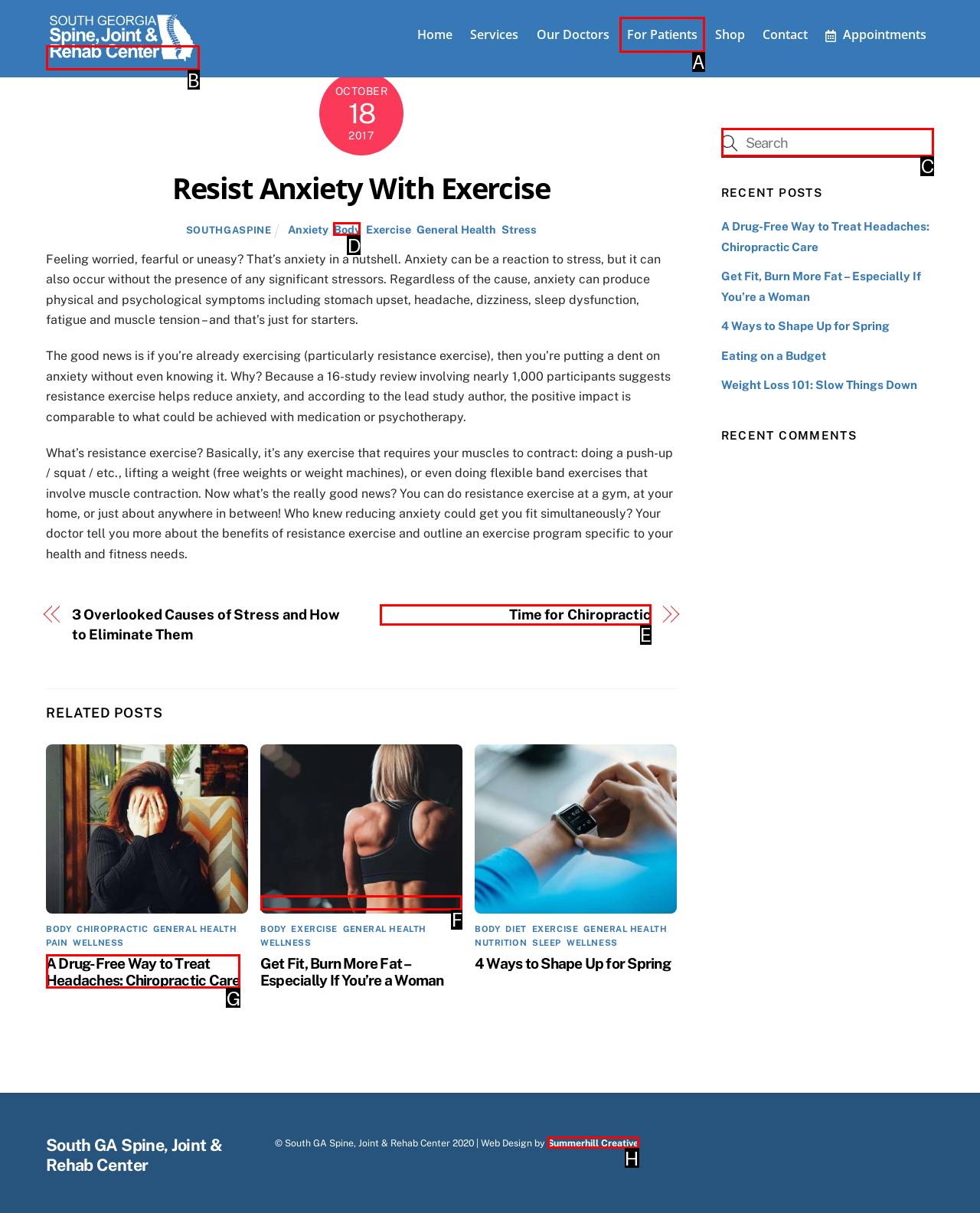Select the letter of the UI element that matches this task: Search for something
Provide the answer as the letter of the correct choice.

C